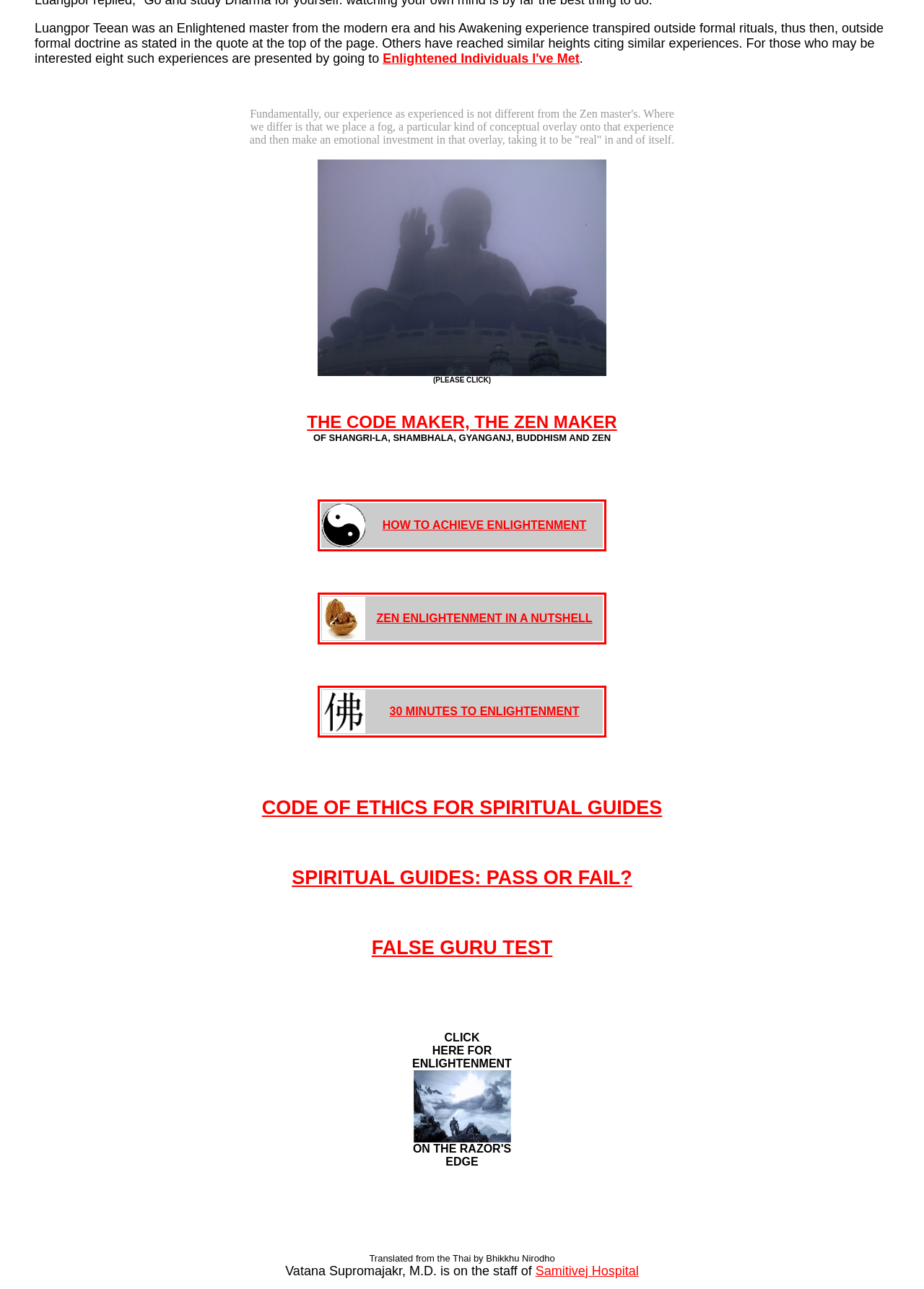Please respond to the question with a concise word or phrase:
What is the name of the Enlightened master mentioned?

Luangpor Teean